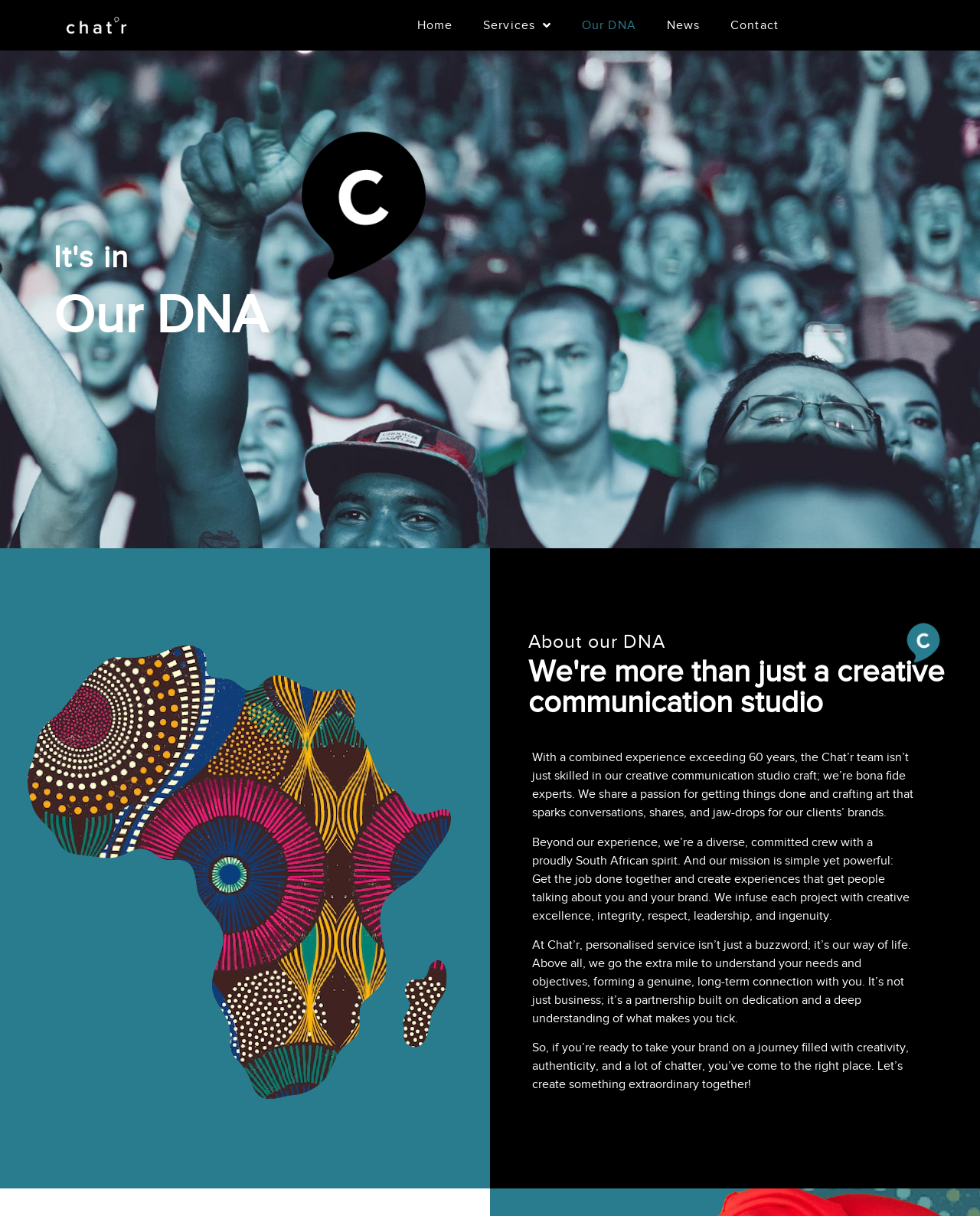Bounding box coordinates should be provided in the format (top-left x, top-left y, bottom-right x, bottom-right y) with all values between 0 and 1. Identify the bounding box for this UI element: Our DNA

[0.578, 0.006, 0.665, 0.035]